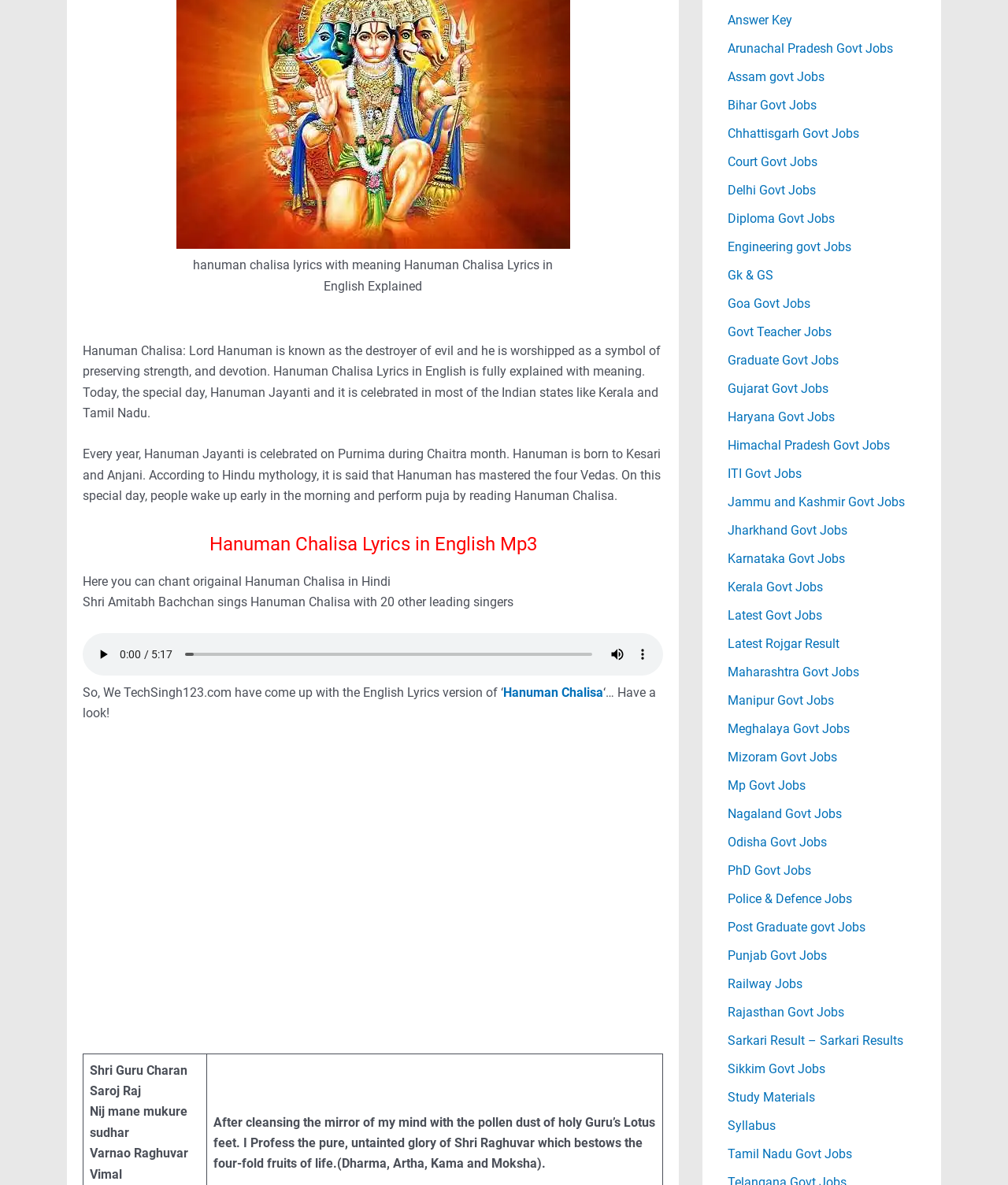Respond with a single word or short phrase to the following question: 
What is Hanuman Chalisa?

Lord Hanuman's prayer